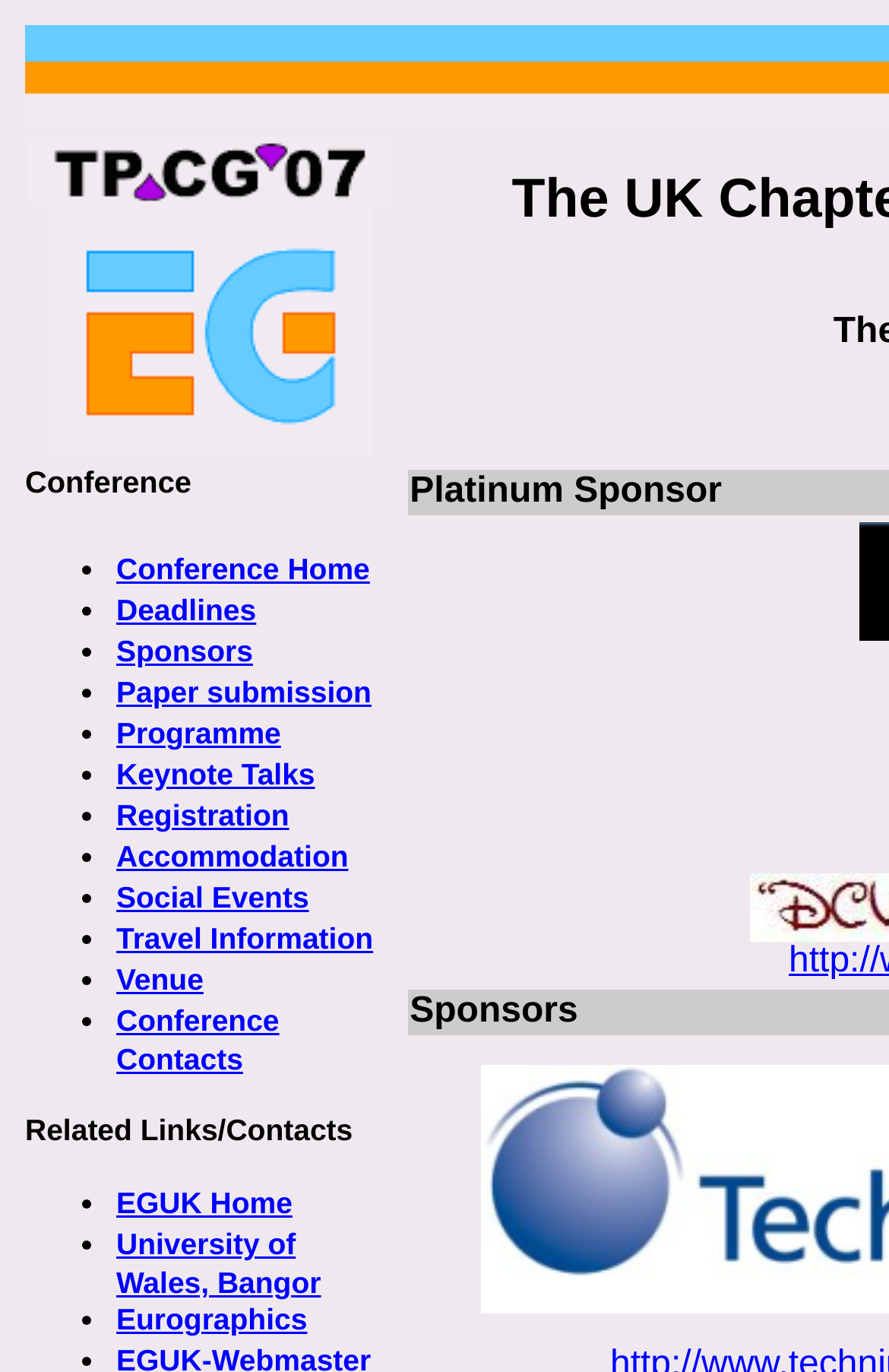Provide the bounding box coordinates of the HTML element described by the text: "alt="TPCG Conference logo"". The coordinates should be in the format [left, top, right, bottom] with values between 0 and 1.

[0.03, 0.128, 0.441, 0.156]